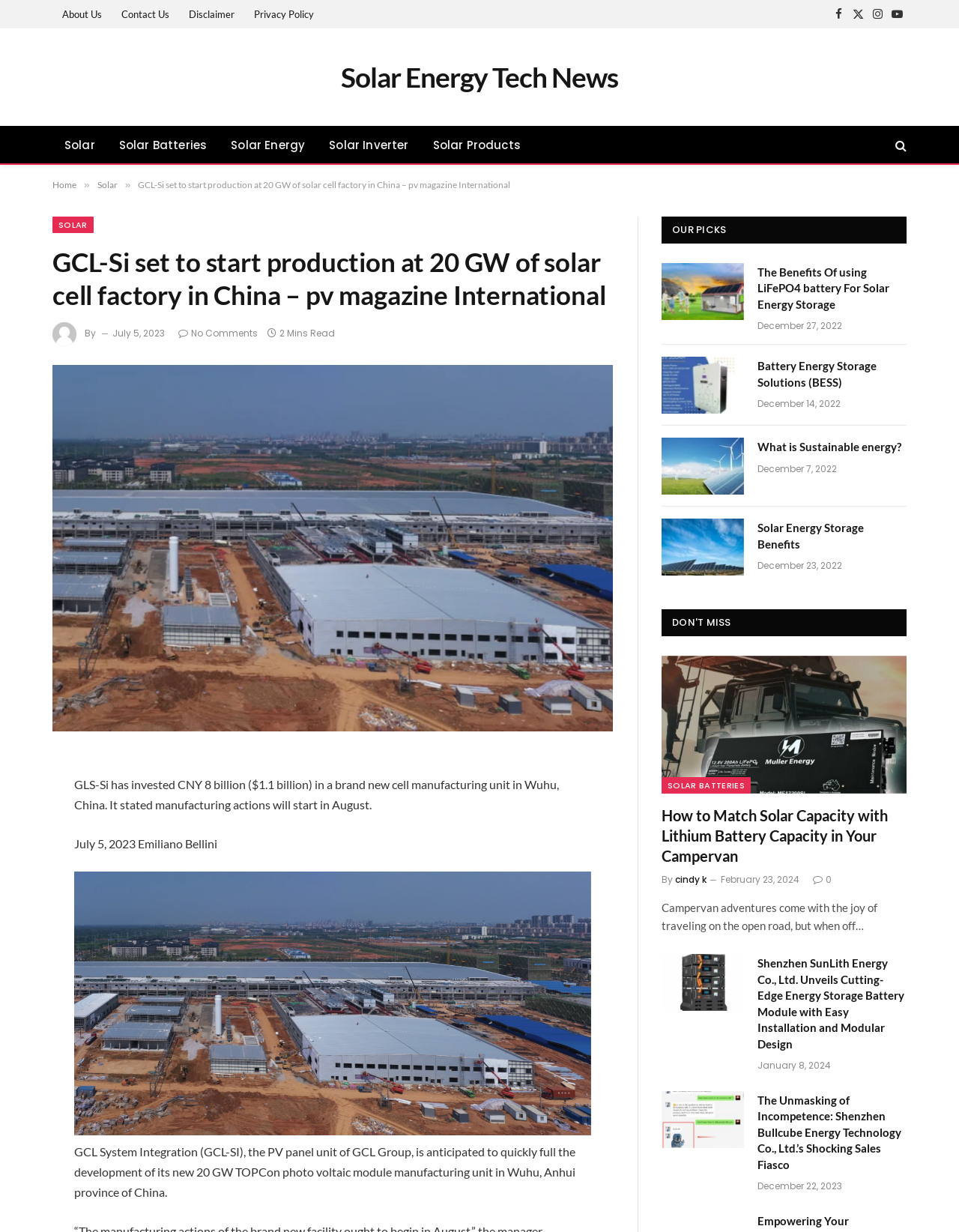Find the bounding box coordinates for the area that must be clicked to perform this action: "Read the article 'GCL-Si set to start production at 20 GW of solar cell factory in China'".

[0.055, 0.296, 0.639, 0.594]